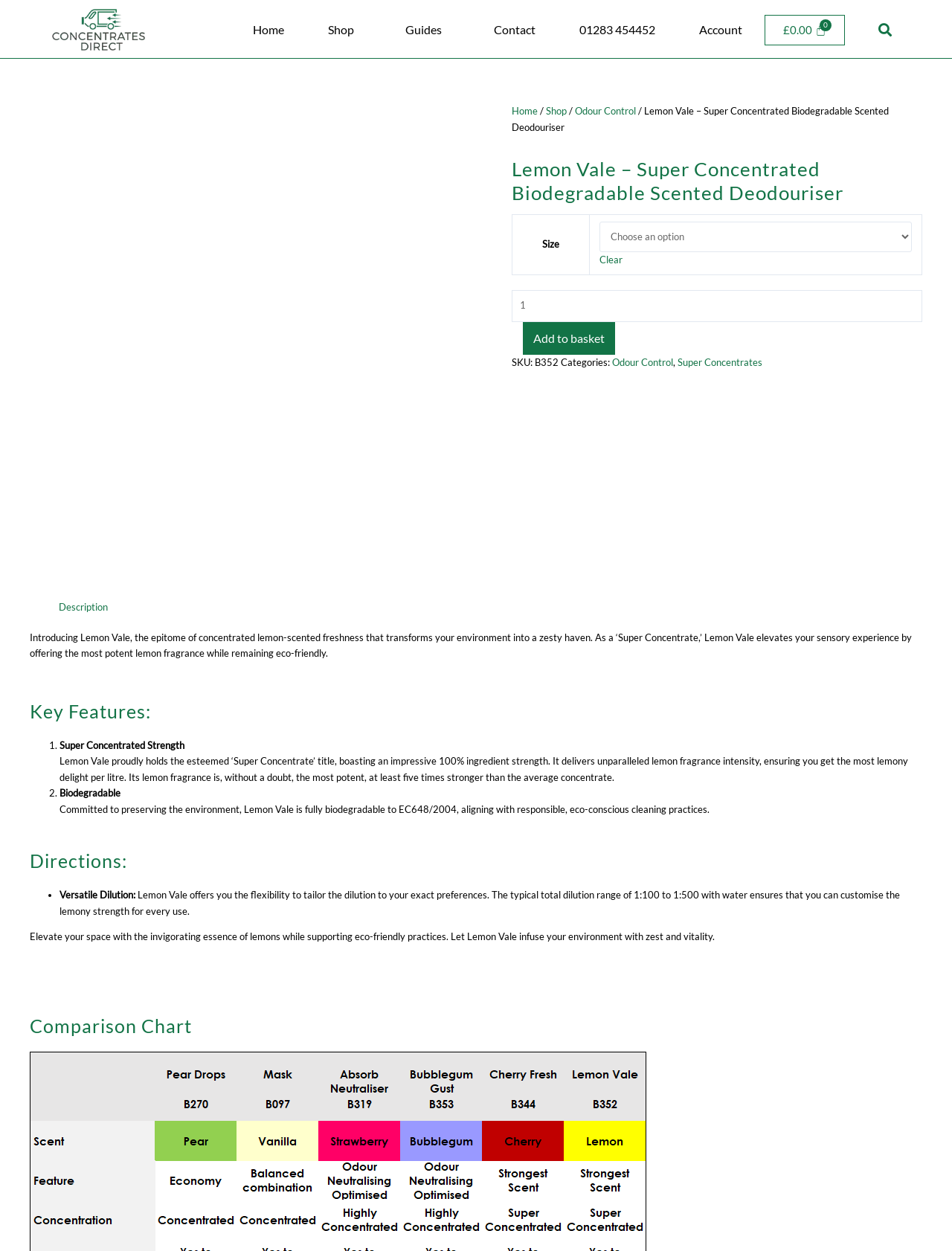Given the description "Contact", determine the bounding box of the corresponding UI element.

[0.495, 0.01, 0.585, 0.038]